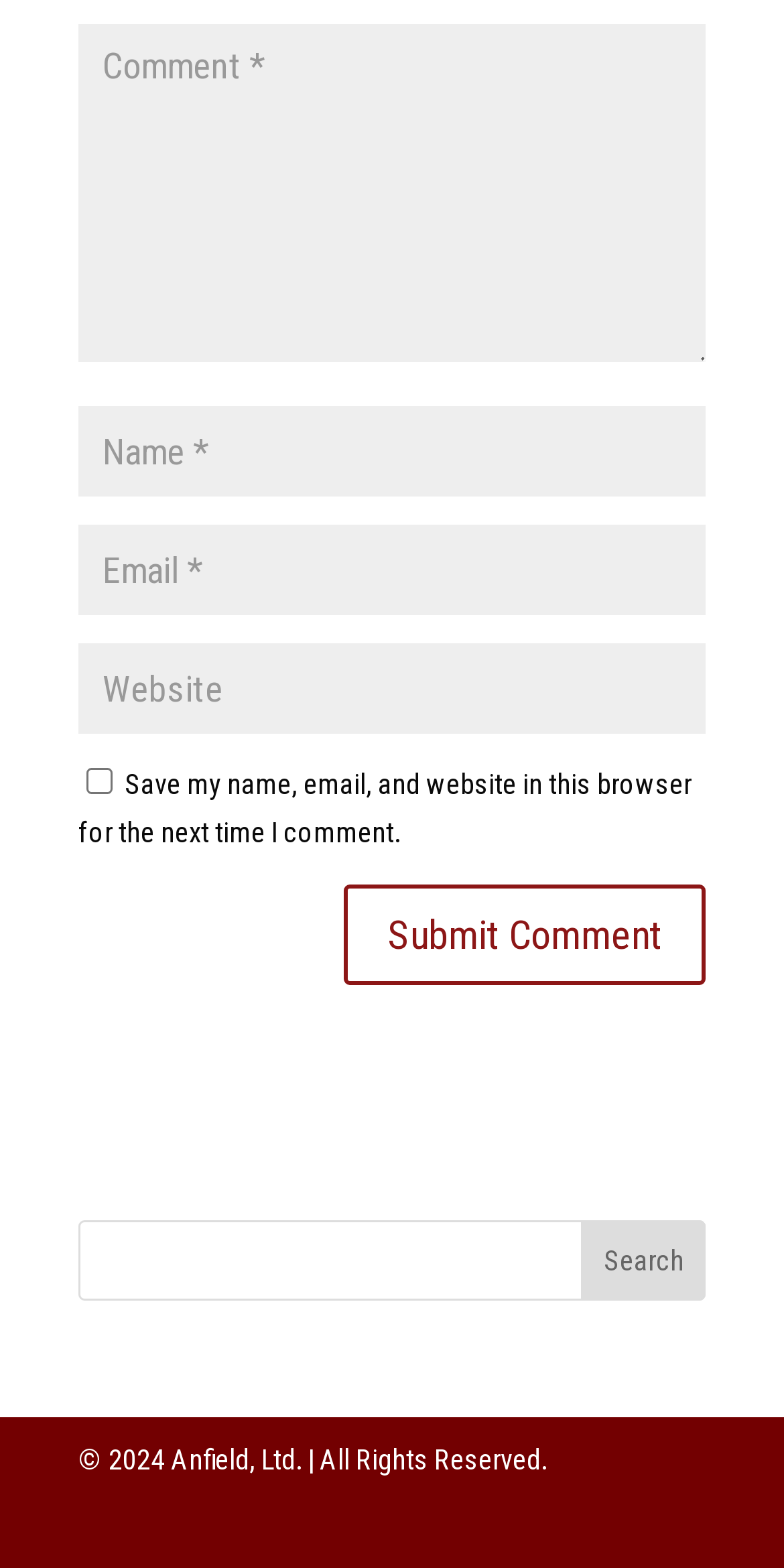Find the bounding box coordinates of the clickable area required to complete the following action: "View '(LinkedIn Post)' content".

None